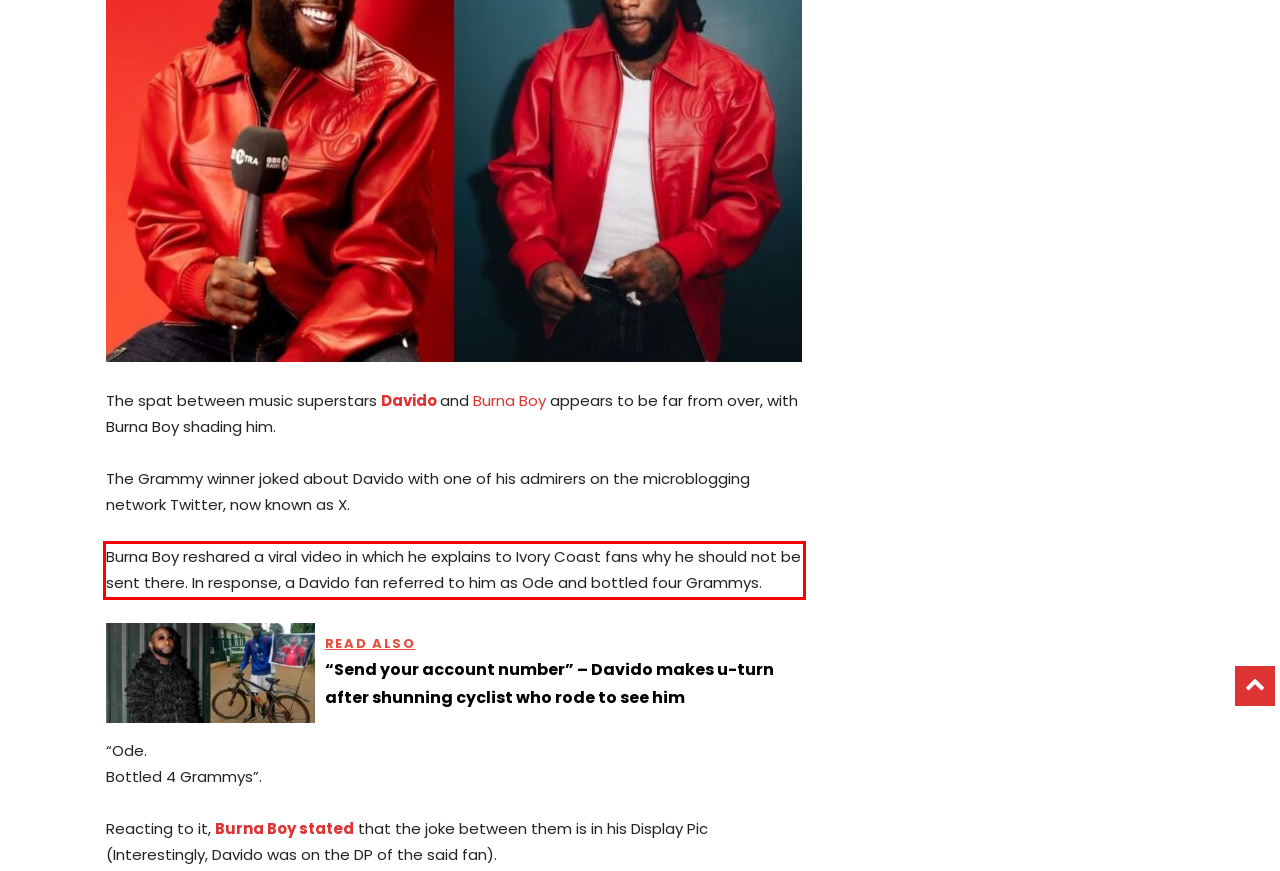In the screenshot of the webpage, find the red bounding box and perform OCR to obtain the text content restricted within this red bounding box.

Burna Boy reshared a viral video in which he explains to Ivory Coast fans why he should not be sent there. In response, a Davido fan referred to him as Ode and bottled four Grammys.